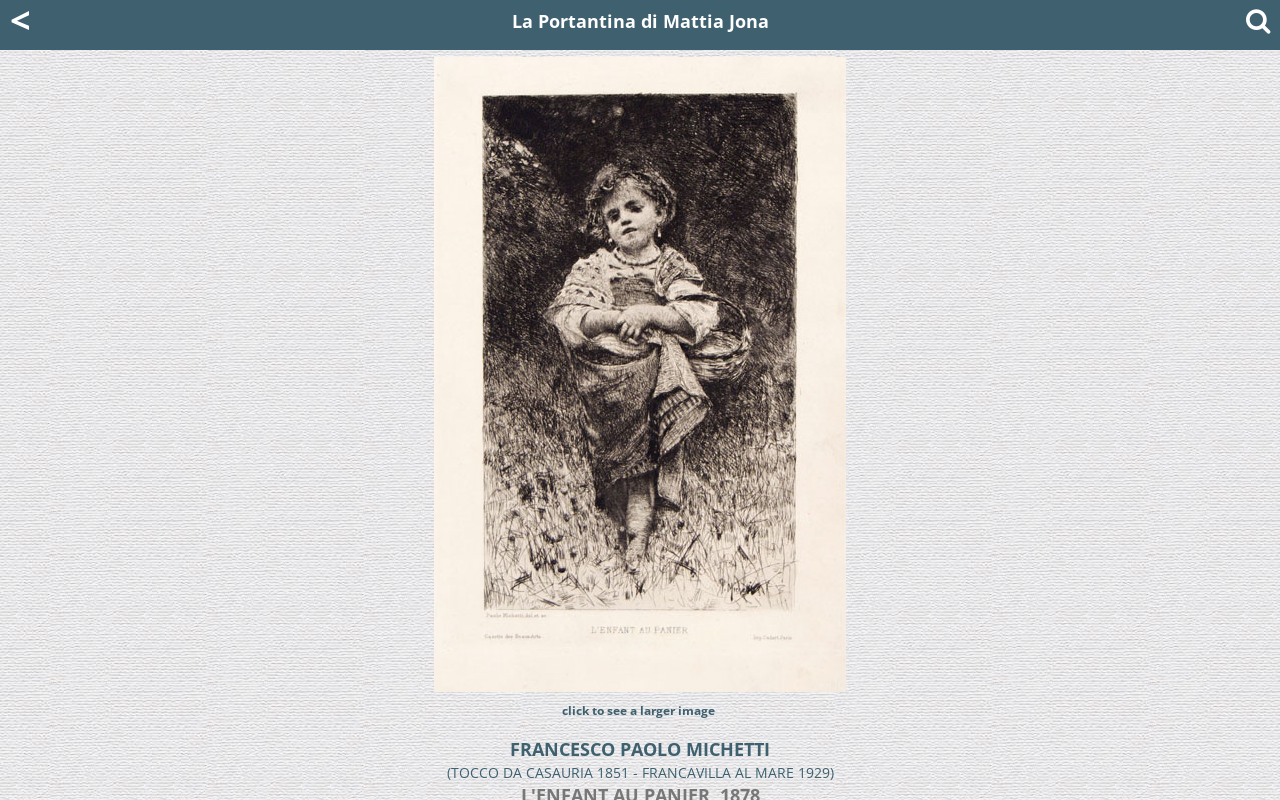Respond with a single word or phrase for the following question: 
What is the bounding box coordinate of the image?

[0.339, 0.071, 0.661, 0.865]